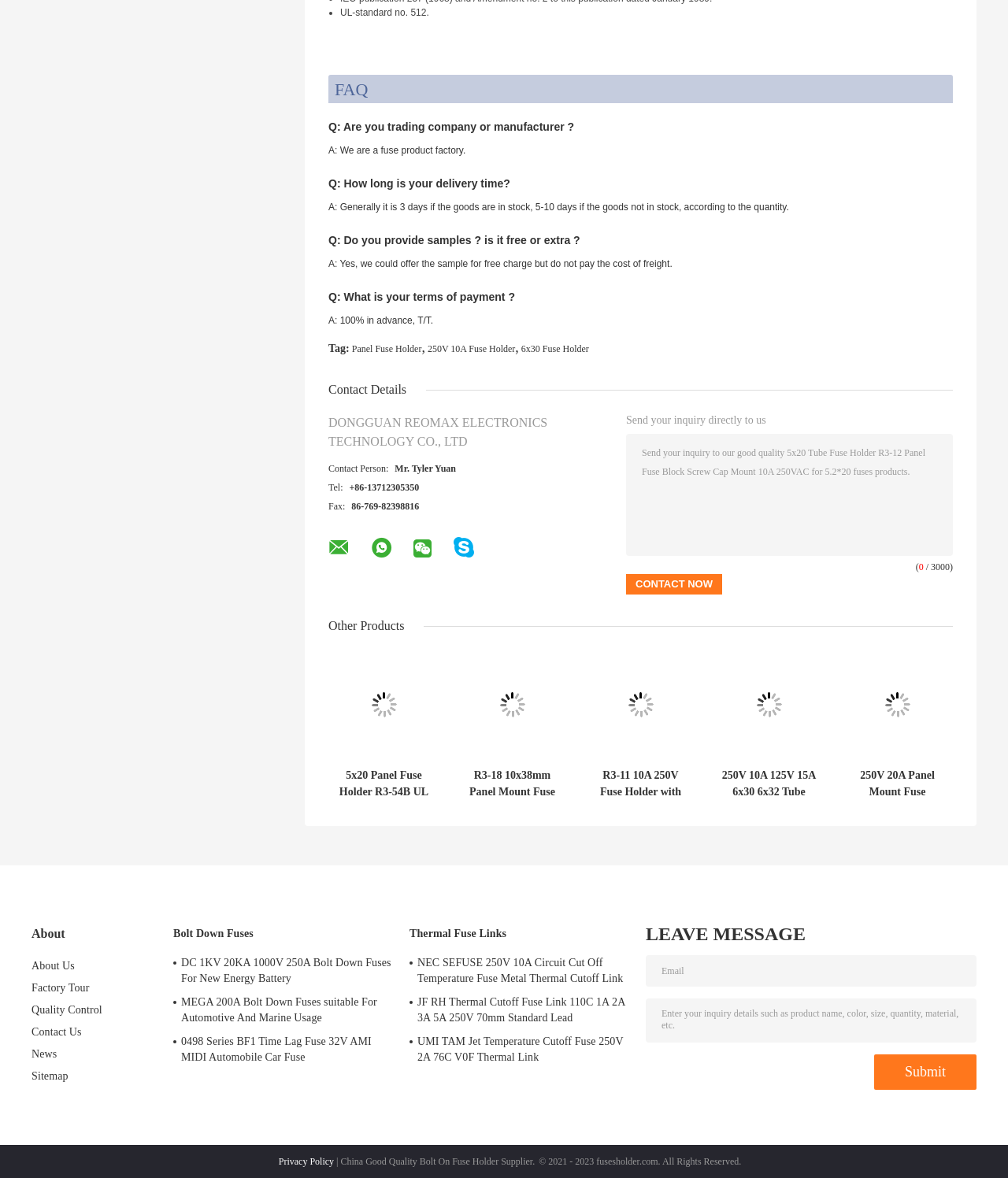What is the purpose of the 'Contact Now' button?
Utilize the information in the image to give a detailed answer to the question.

I inferred the purpose of the 'Contact Now' button by looking at its location and the surrounding text, which suggests that it is used to send an inquiry to the company.